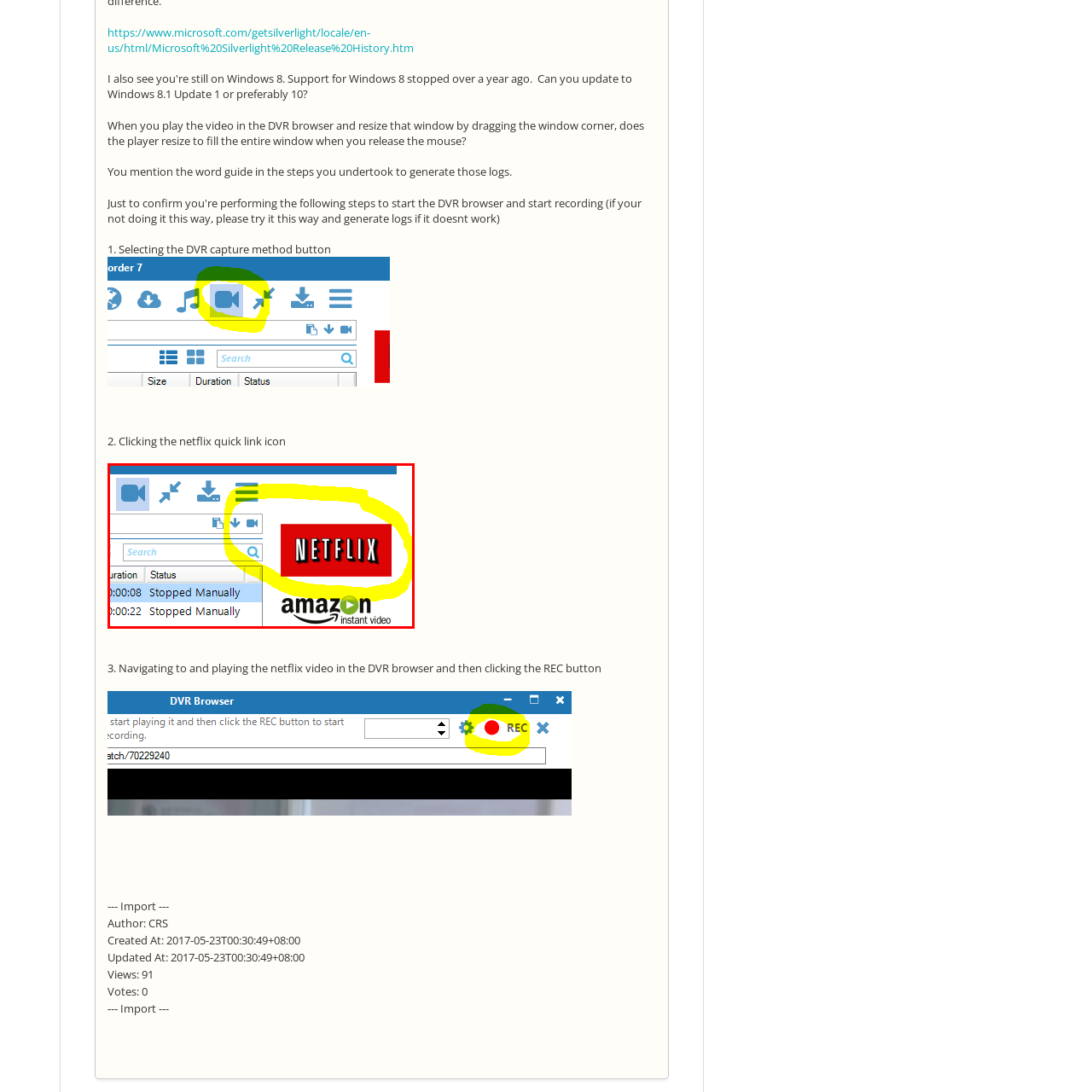Provide an in-depth description of the image within the red bounding box.

The image features a user interface displaying a **Netflix** logo prominently highlighted in red, indicating its significance. Surrounding the logo are various buttons commonly associated with media playback, suggesting that this interface is part of a digital video recording (DVR) browser. Below the Netflix logo, the interface shows the **Amazon Instant Video** logo, indicating compatibility or options available for streaming services. This setup implies a focus on navigating and recording content from multiple video streaming platforms. The overall layout suggests a functional design, aimed at users seeking to manage their streaming experience efficiently.